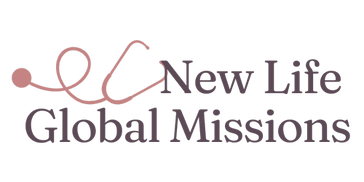What does the logo's color palette convey?
By examining the image, provide a one-word or phrase answer.

Warmth and approachability